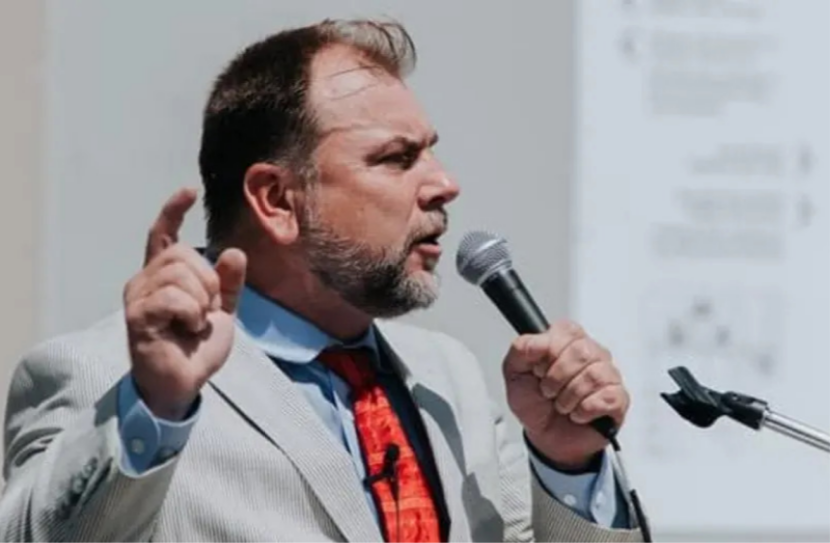What is the speaker's demeanor?
Look at the image and provide a short answer using one word or a phrase.

Assertive